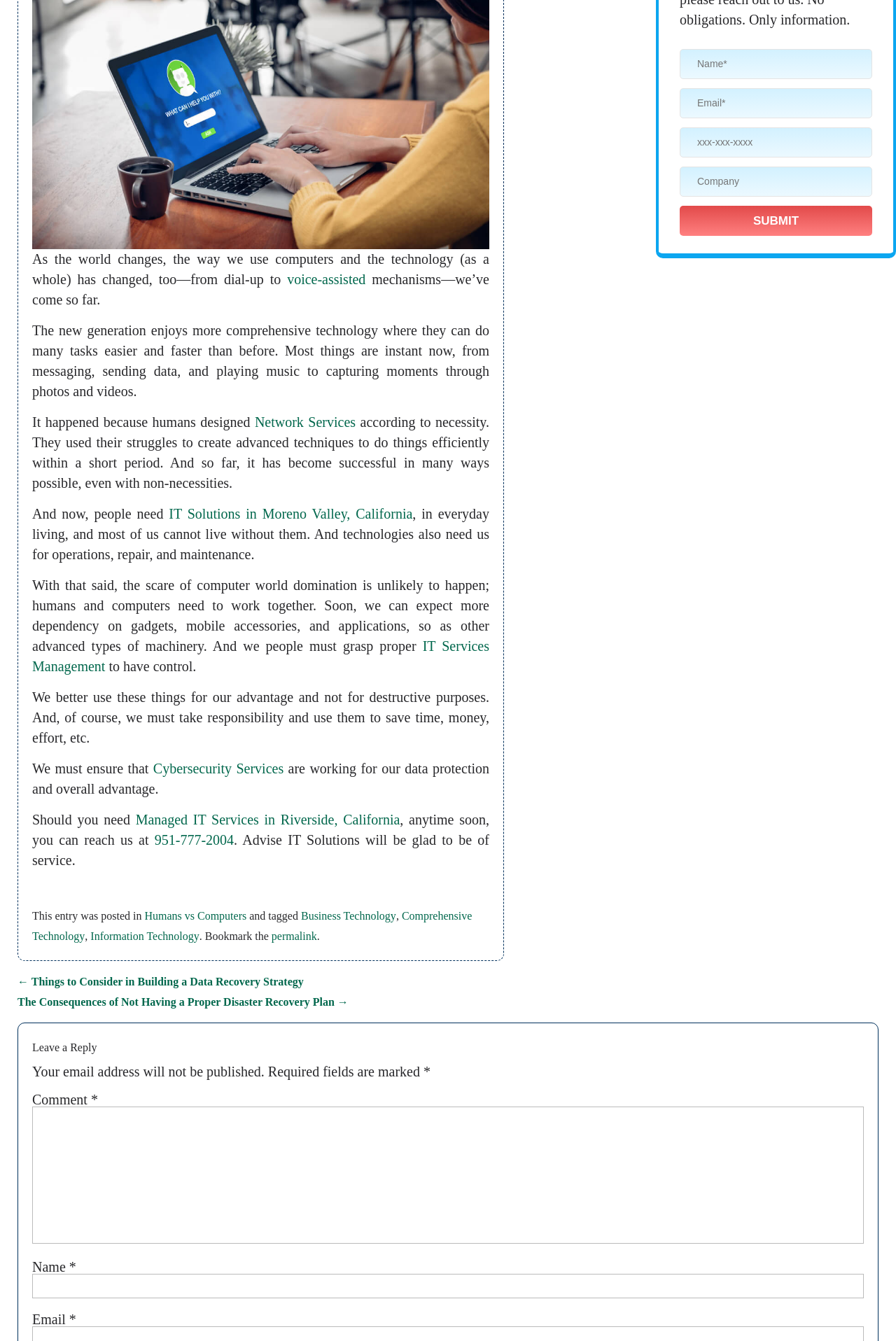Can you find the bounding box coordinates for the element that needs to be clicked to execute this instruction: "Leave a reply by filling out the comment form"? The coordinates should be given as four float numbers between 0 and 1, i.e., [left, top, right, bottom].

[0.036, 0.814, 0.101, 0.825]